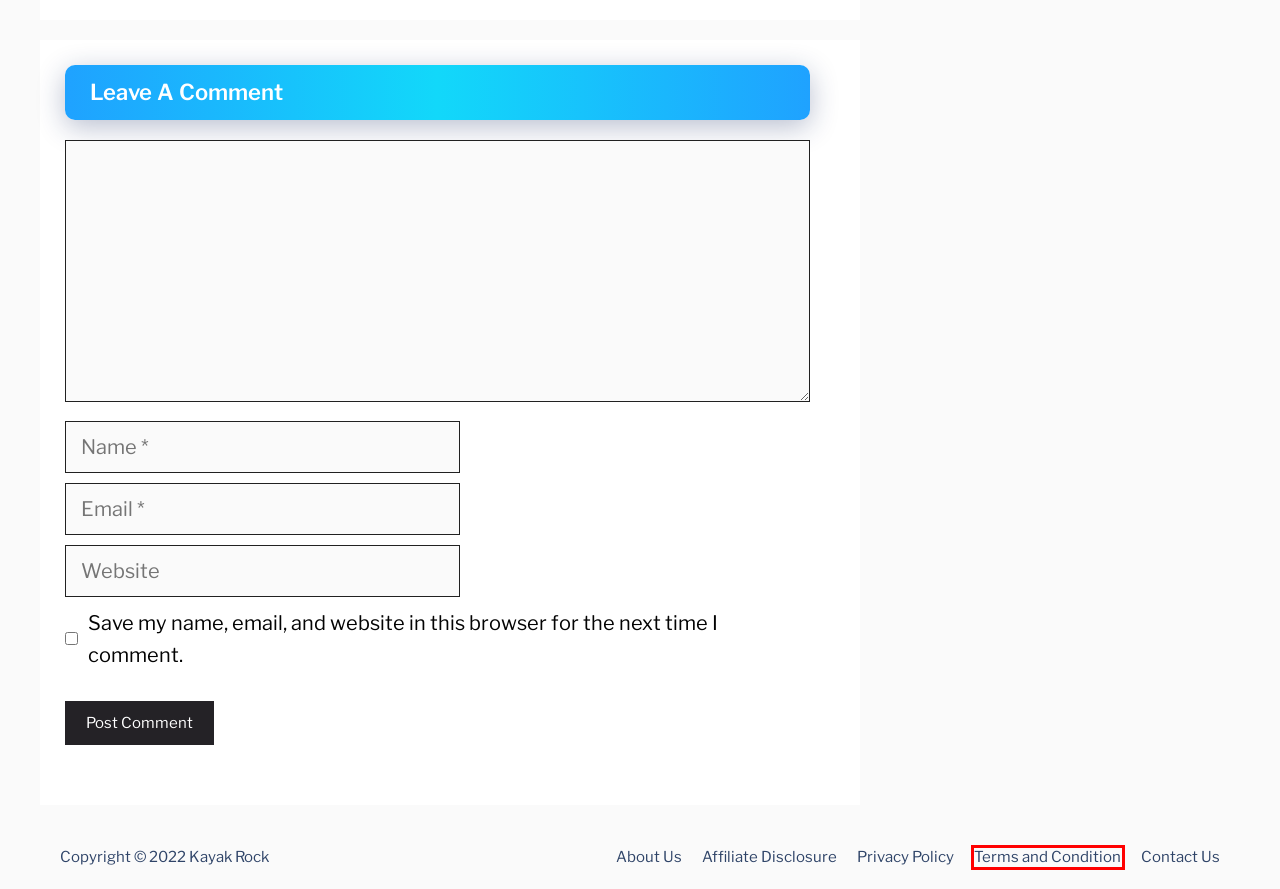You are given a screenshot of a webpage with a red rectangle bounding box around an element. Choose the best webpage description that matches the page after clicking the element in the bounding box. Here are the candidates:
A. Kayak Rock - Best Budget Kayak
B. How To Roll A Kayak For Beginners | Step BY Step - Kayak Rock
C. Contact Us - Kayak Rock
D. Affiliate Disclosure - Kayak Rock
E. Terms And Condition - Kayak Rock
F. Home Archives - Kayak Rock
G. What Is A Tandem Kayak | Best Tandem Kayak For Fishing - Kayak Rock
H. Privacy Policy - Kayak Rock

E